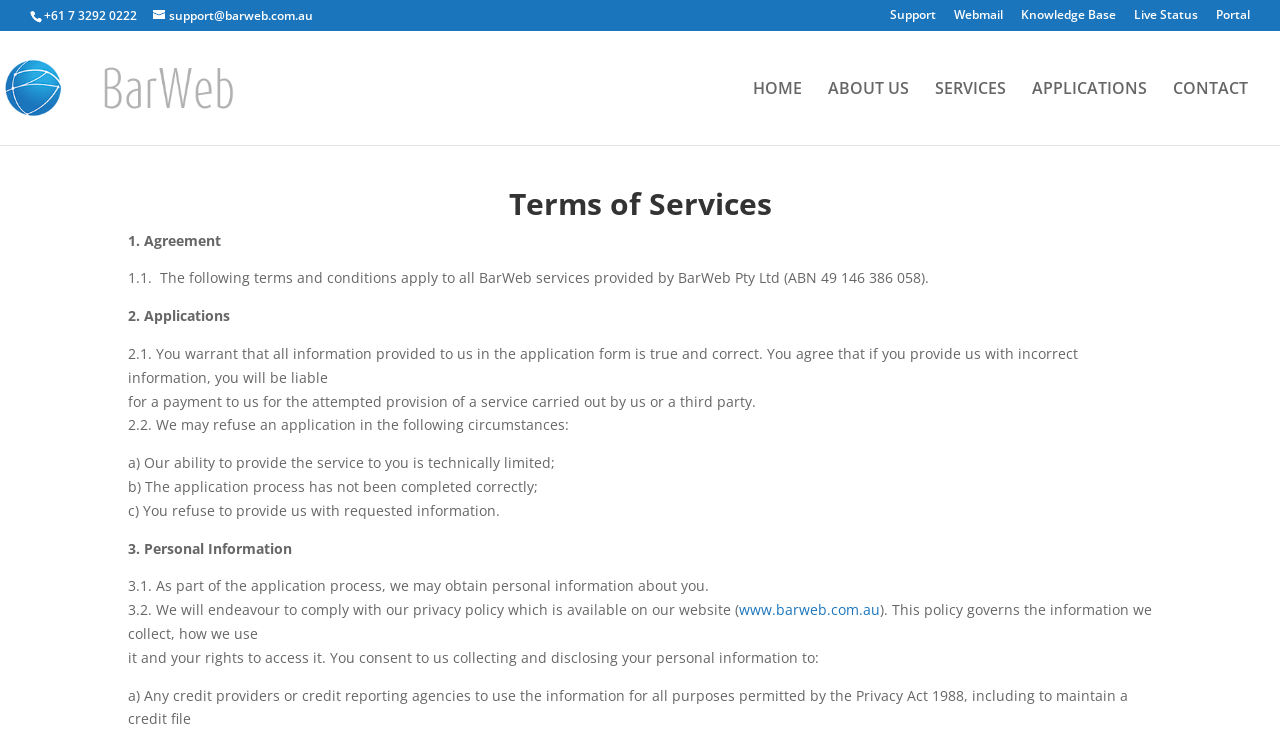Determine the bounding box coordinates of the area to click in order to meet this instruction: "Go to home page".

[0.588, 0.111, 0.627, 0.198]